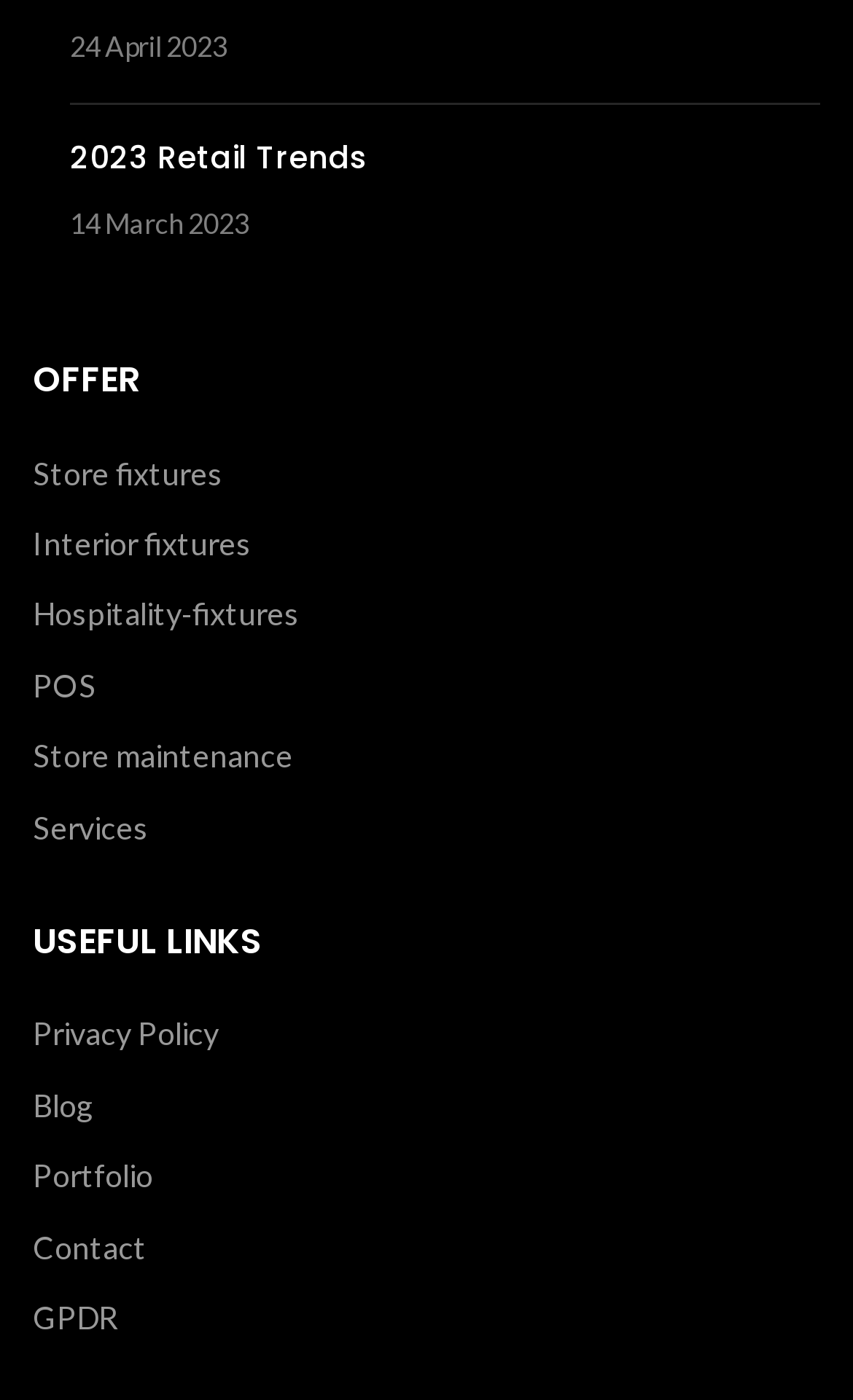Locate the bounding box coordinates of the clickable part needed for the task: "read Privacy Policy".

[0.038, 0.725, 0.256, 0.752]